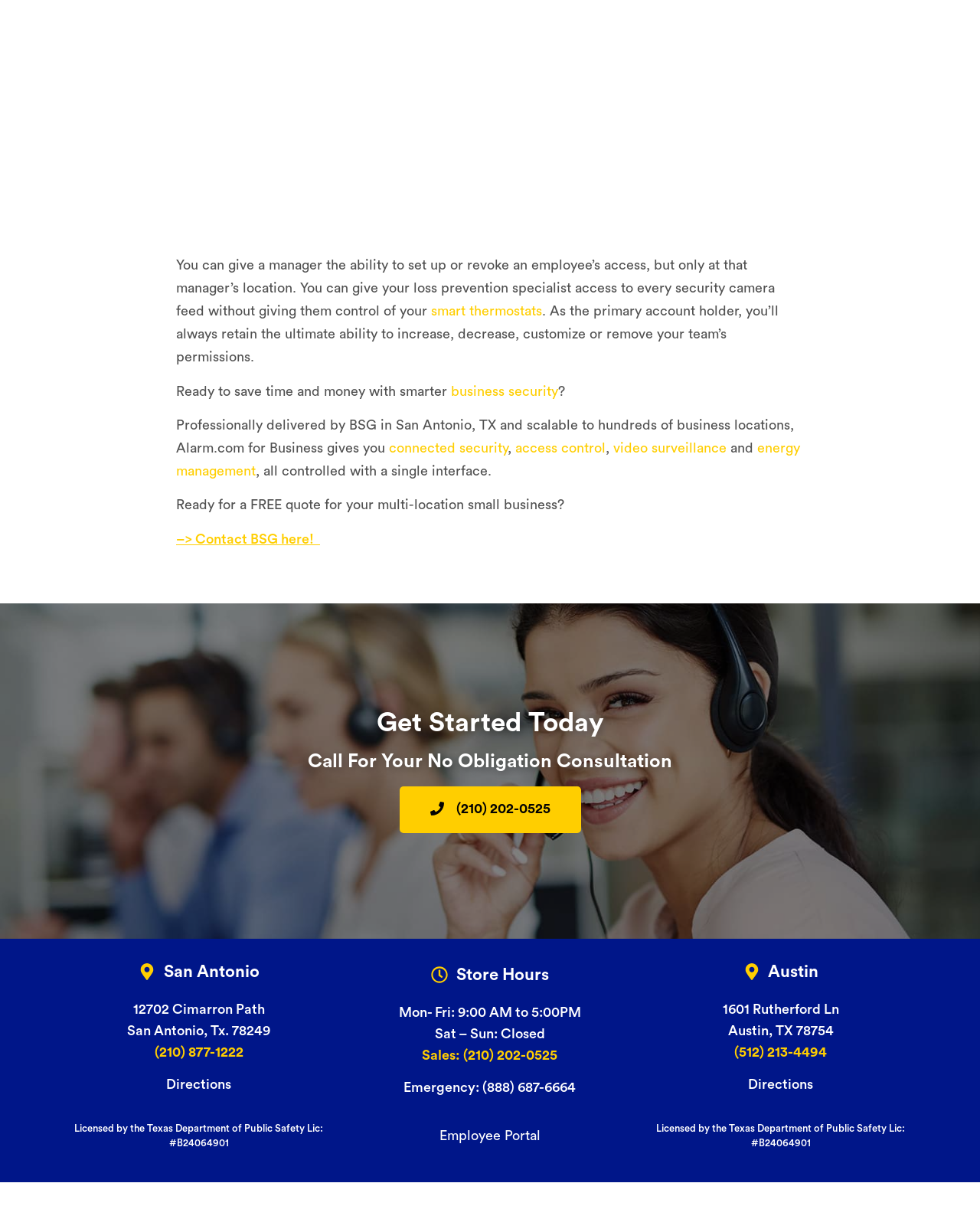Identify the bounding box coordinates for the region of the element that should be clicked to carry out the instruction: "Click on 'business security'". The bounding box coordinates should be four float numbers between 0 and 1, i.e., [left, top, right, bottom].

[0.46, 0.315, 0.57, 0.326]